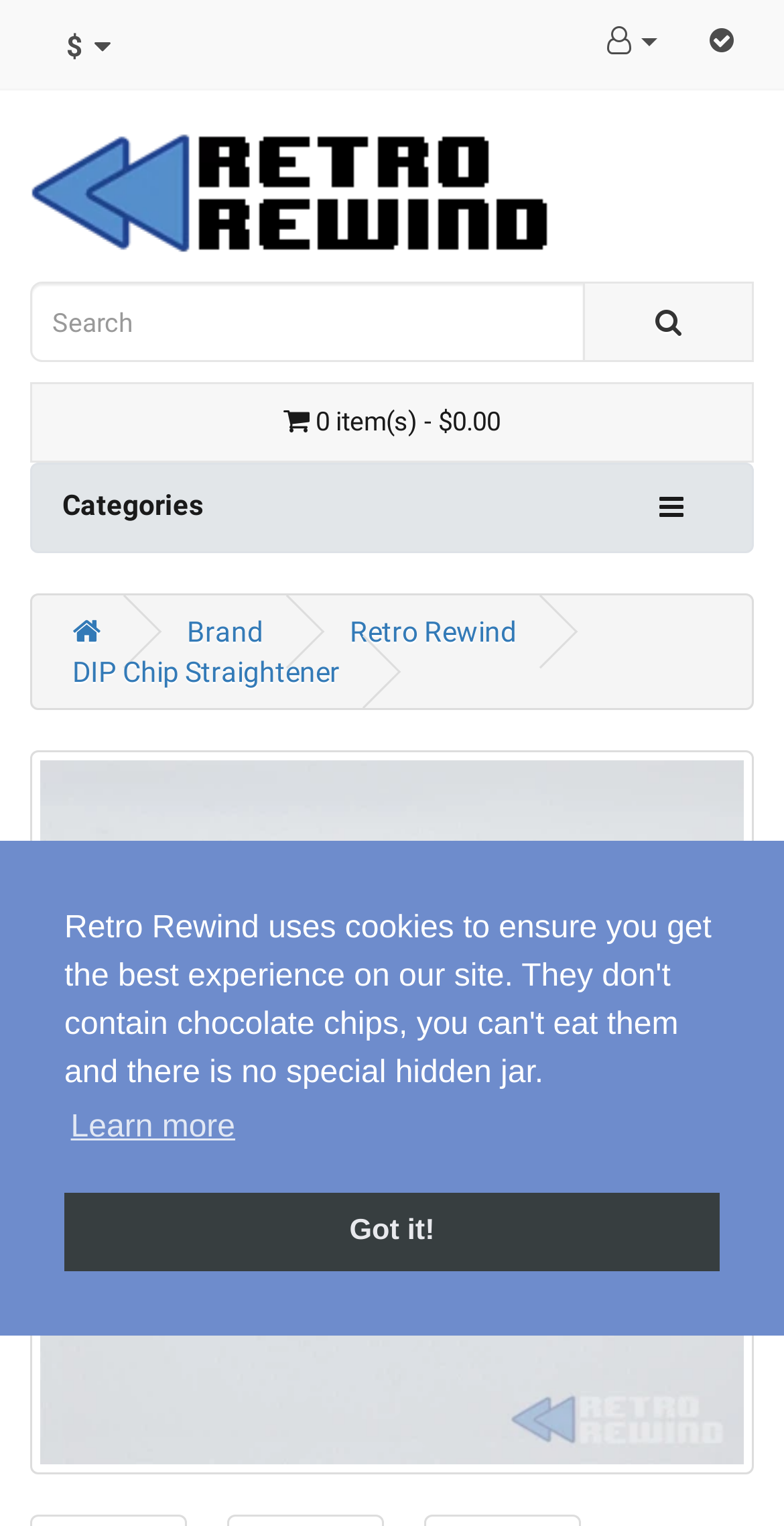Please answer the following query using a single word or phrase: 
How many navigation links are there?

5